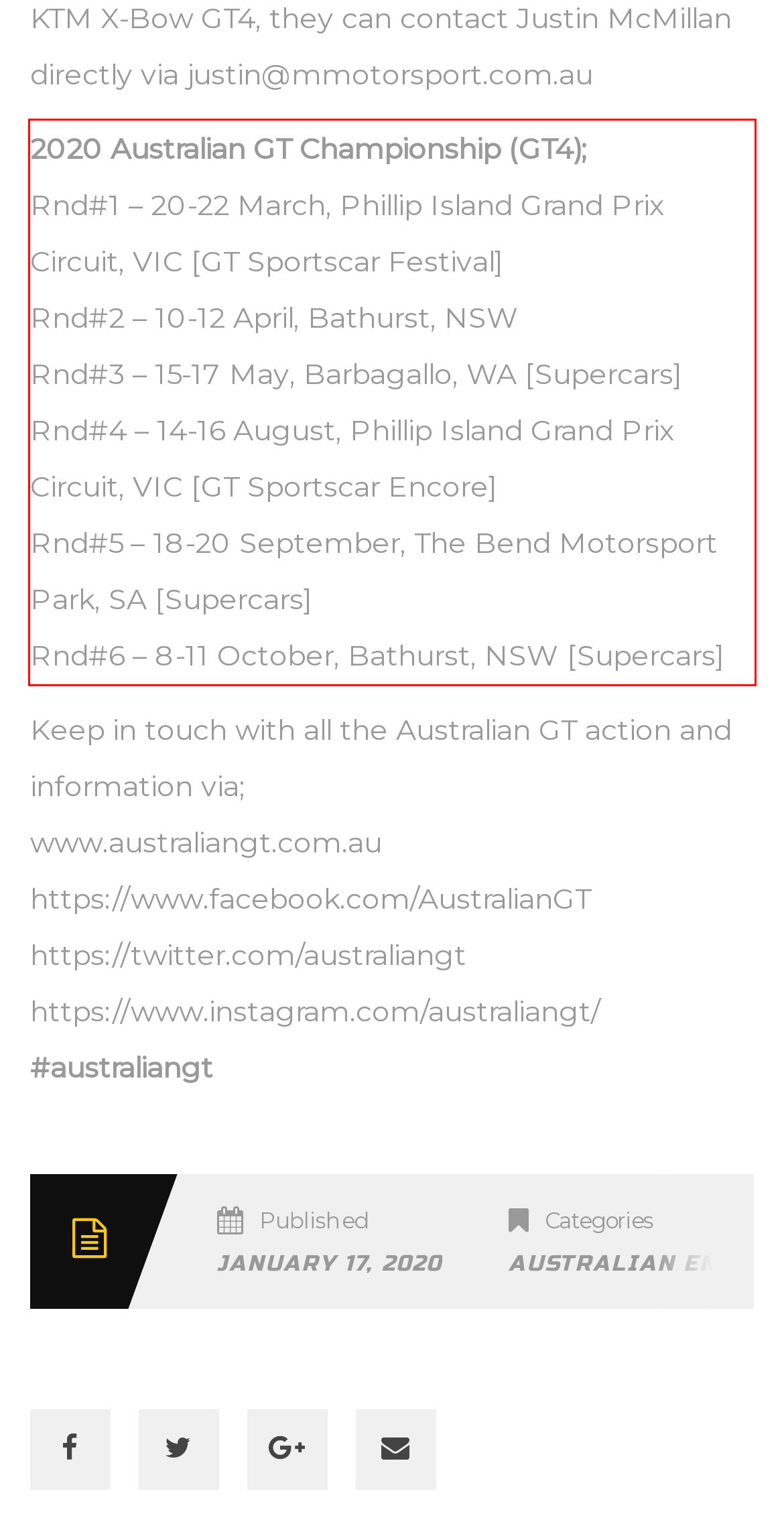You are provided with a screenshot of a webpage that includes a UI element enclosed in a red rectangle. Extract the text content inside this red rectangle.

2020 Australian GT Championship (GT4); Rnd#1 – 20-22 March, Phillip Island Grand Prix Circuit, VIC [GT Sportscar Festival] Rnd#2 – 10-12 April, Bathurst, NSW Rnd#3 – 15-17 May, Barbagallo, WA [Supercars] Rnd#4 – 14-16 August, Phillip Island Grand Prix Circuit, VIC [GT Sportscar Encore] Rnd#5 – 18-20 September, The Bend Motorsport Park, SA [Supercars] Rnd#6 – 8-11 October, Bathurst, NSW [Supercars]